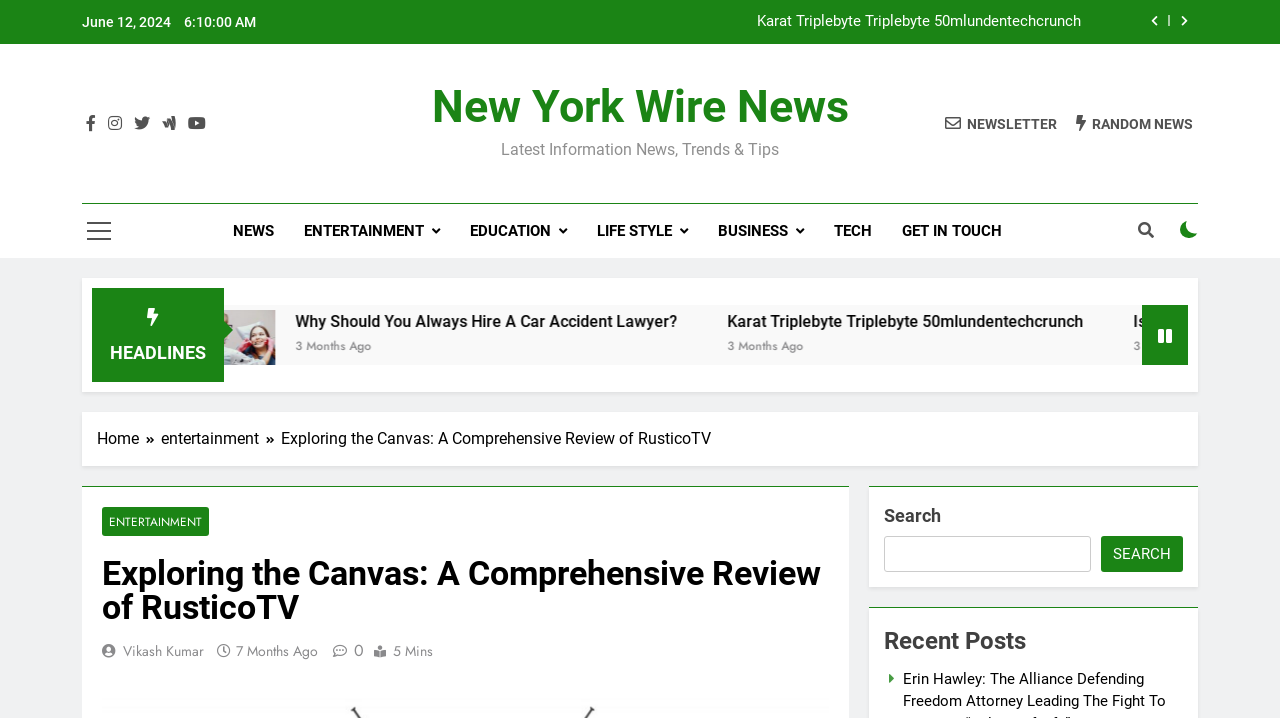Please determine the bounding box coordinates of the element to click on in order to accomplish the following task: "Click on the newsletter button". Ensure the coordinates are four float numbers ranging from 0 to 1, i.e., [left, top, right, bottom].

[0.738, 0.158, 0.826, 0.185]